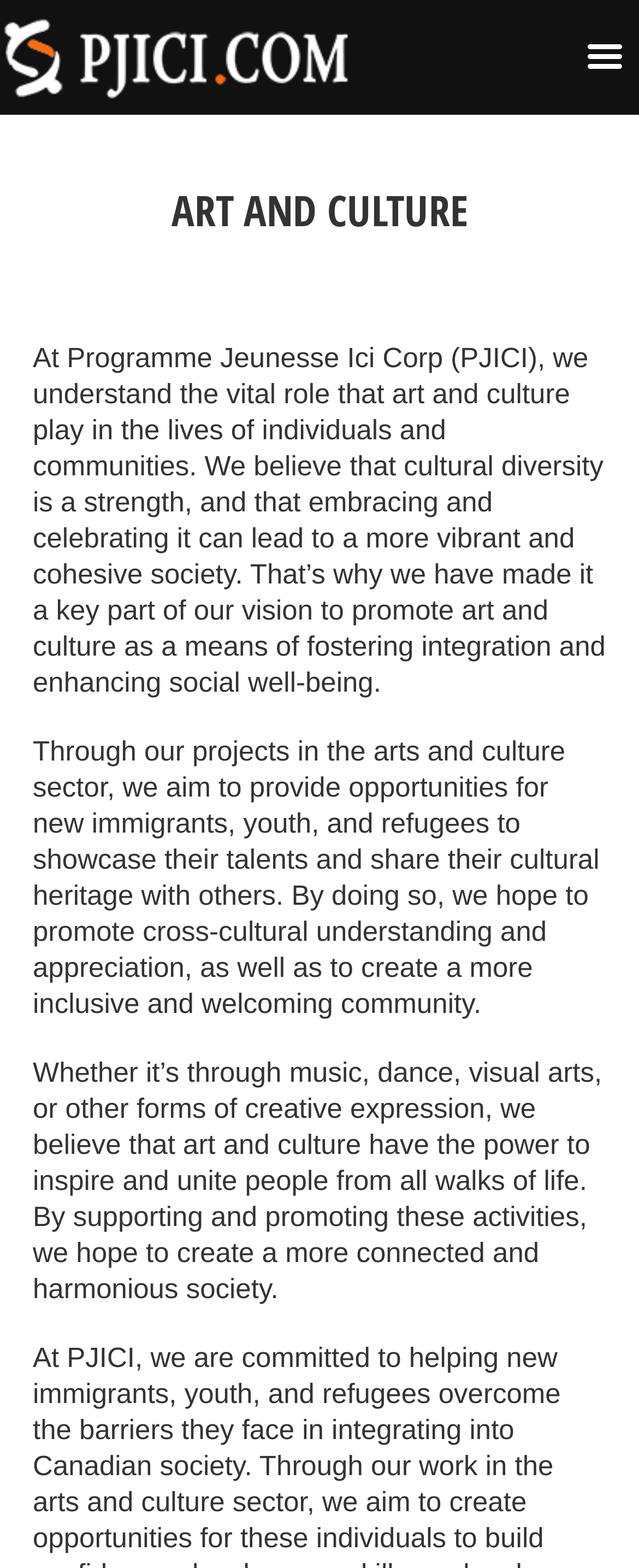Please answer the following question using a single word or phrase: 
Who are the target beneficiaries of the projects?

New immigrants, youth, and refugees